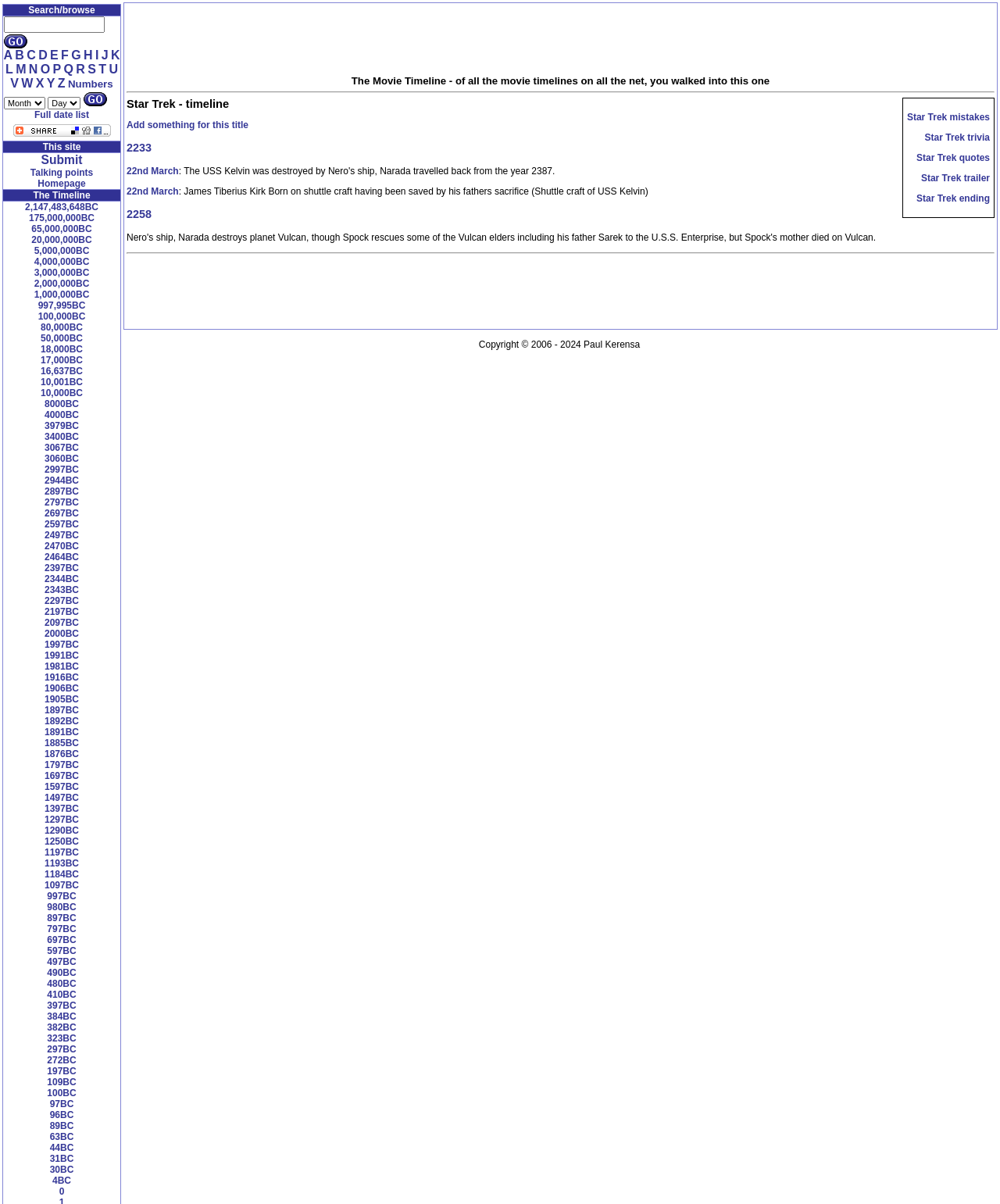Analyze the image and answer the question with as much detail as possible: 
What is the function of the comboboxes?

There are two comboboxes on the webpage, and they have a 'Submit' button next to them. The comboboxes are likely used to select options, and the 'Submit' button is used to submit the selected options.